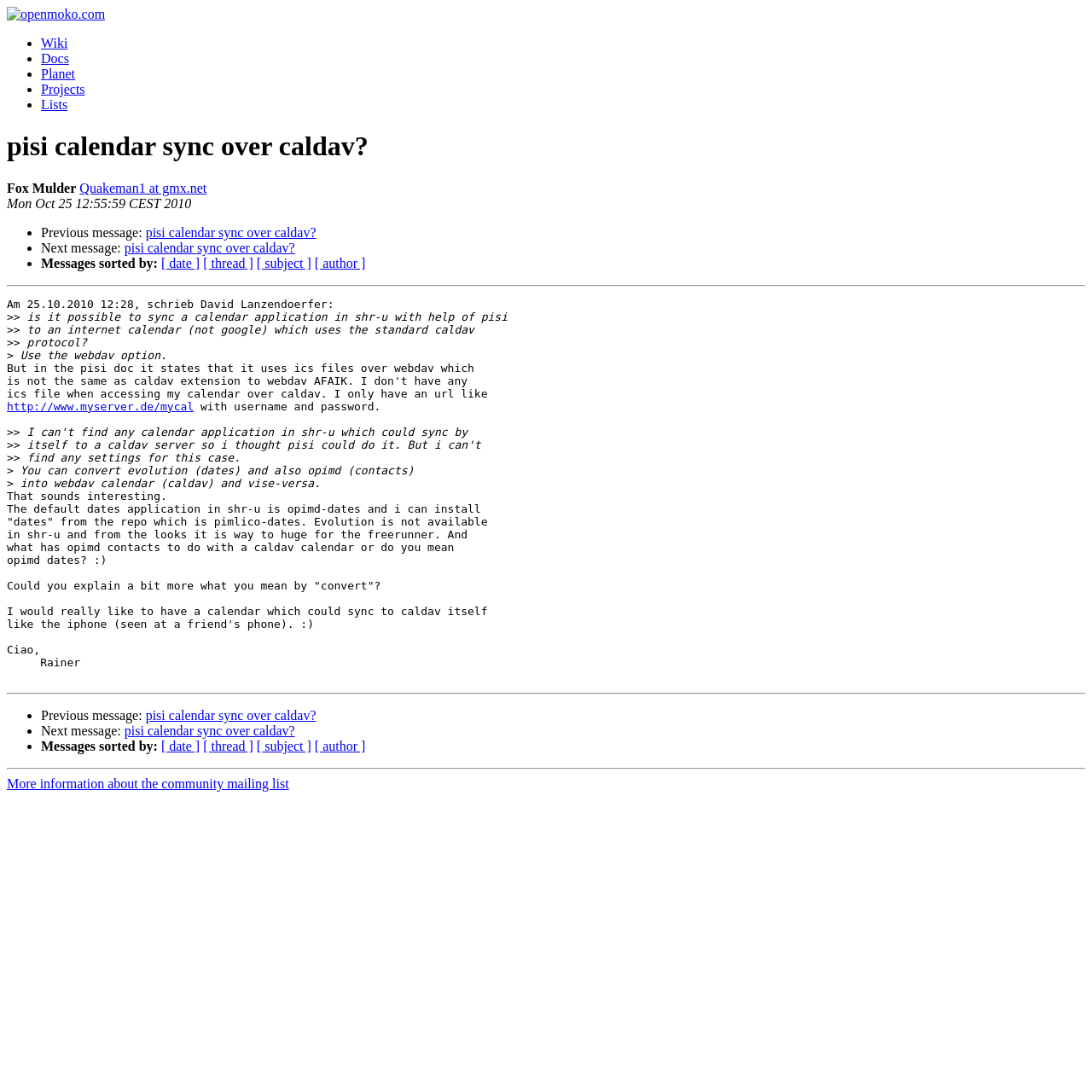Identify and provide the main heading of the webpage.

pisi calendar sync over caldav?